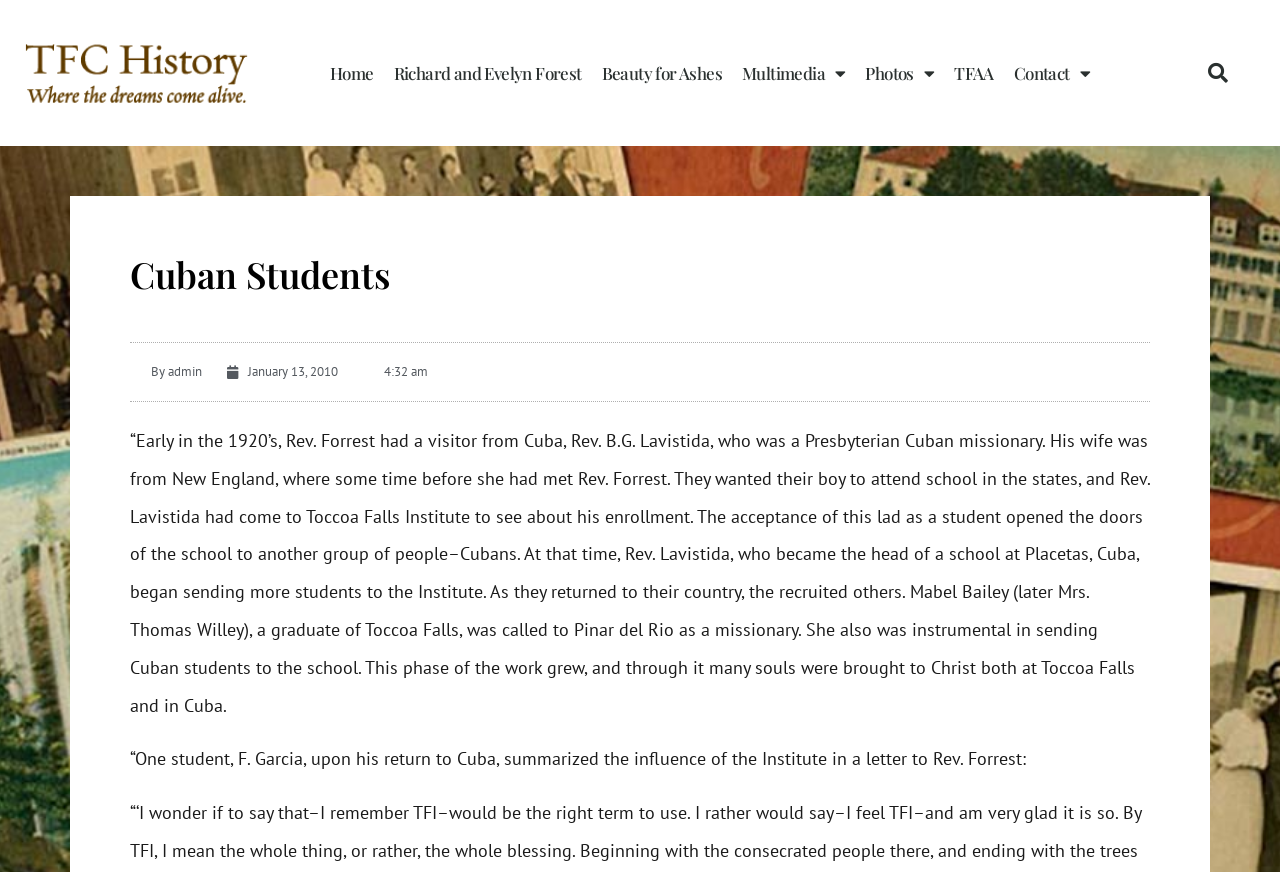Identify the bounding box coordinates for the region to click in order to carry out this instruction: "read about the editorial team". Provide the coordinates using four float numbers between 0 and 1, formatted as [left, top, right, bottom].

None